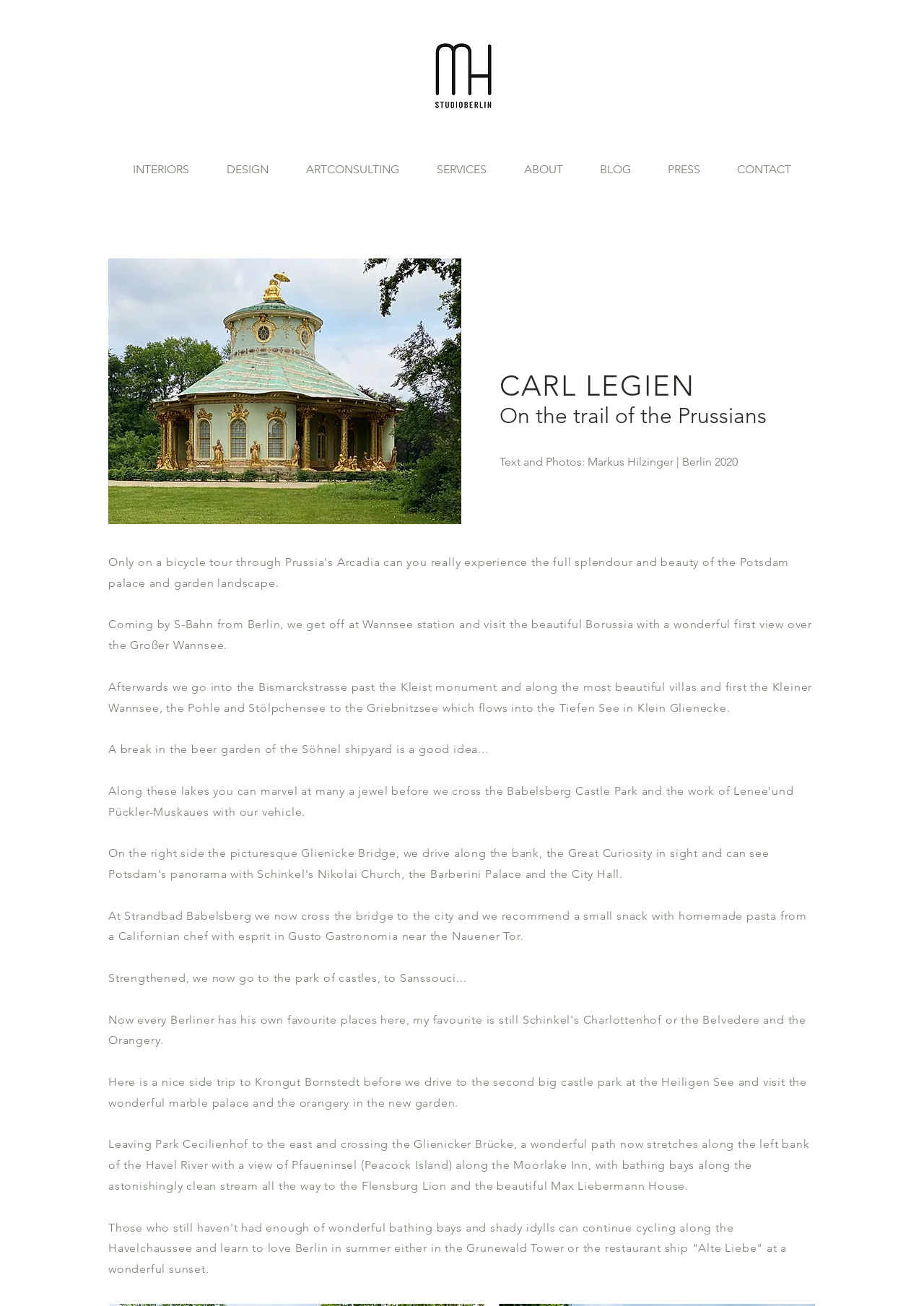Given the description of the UI element: "DESIGN", predict the bounding box coordinates in the form of [left, top, right, bottom], with each value being a float between 0 and 1.

[0.225, 0.121, 0.311, 0.139]